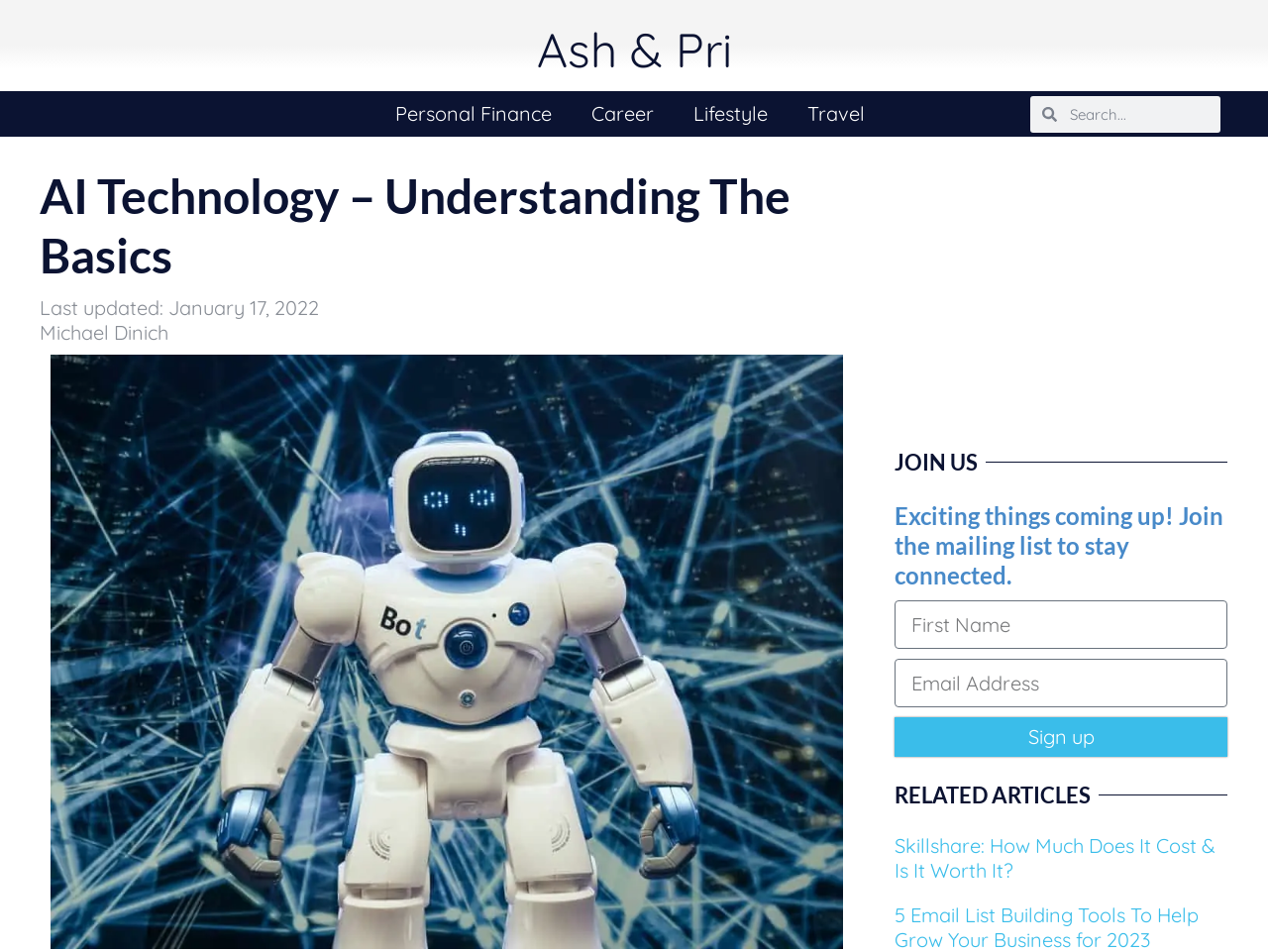Please find the bounding box coordinates of the section that needs to be clicked to achieve this instruction: "Sign up for the mailing list".

[0.705, 0.753, 0.968, 0.794]